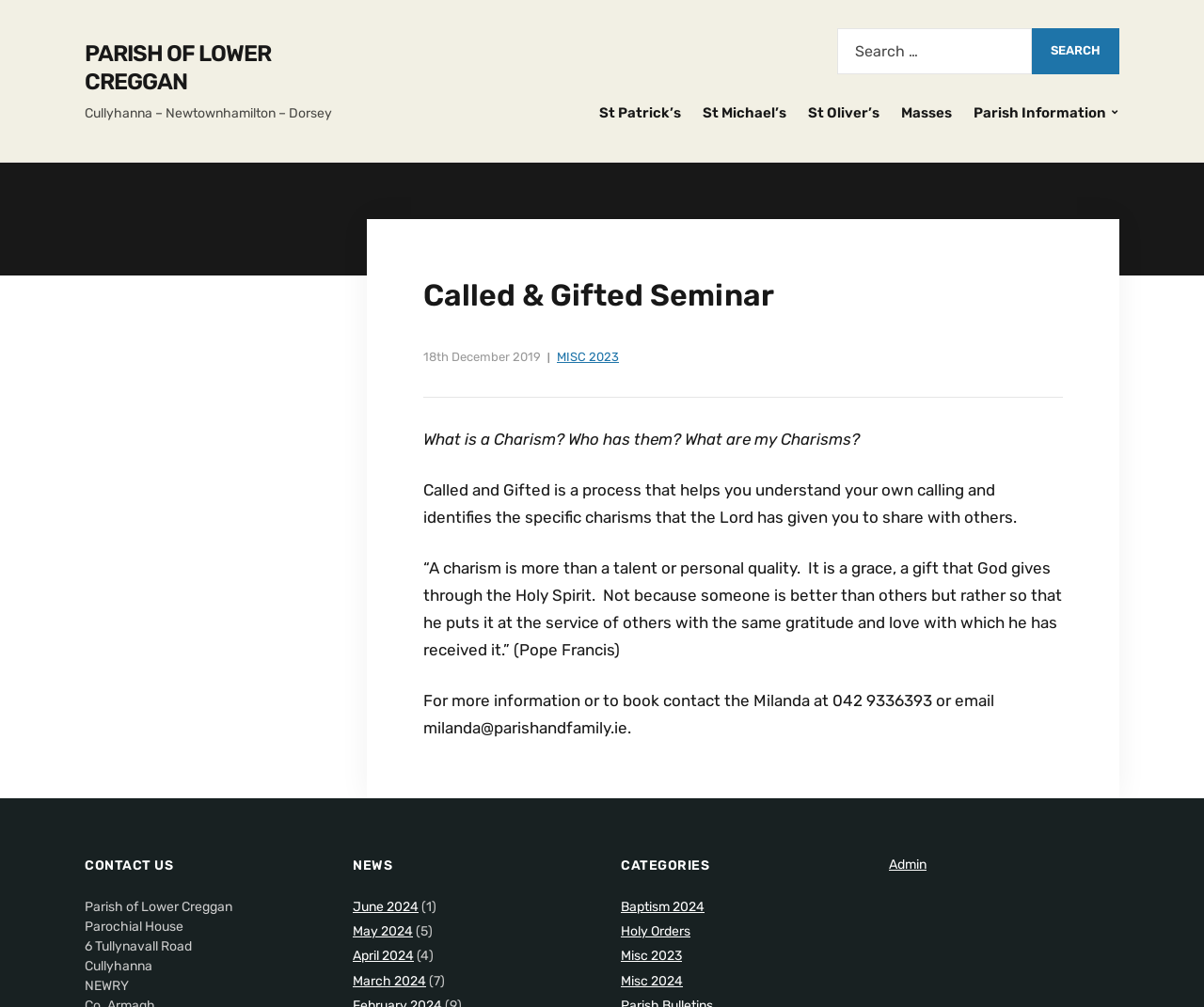Give the bounding box coordinates for the element described as: "Admin".

[0.738, 0.851, 0.77, 0.867]